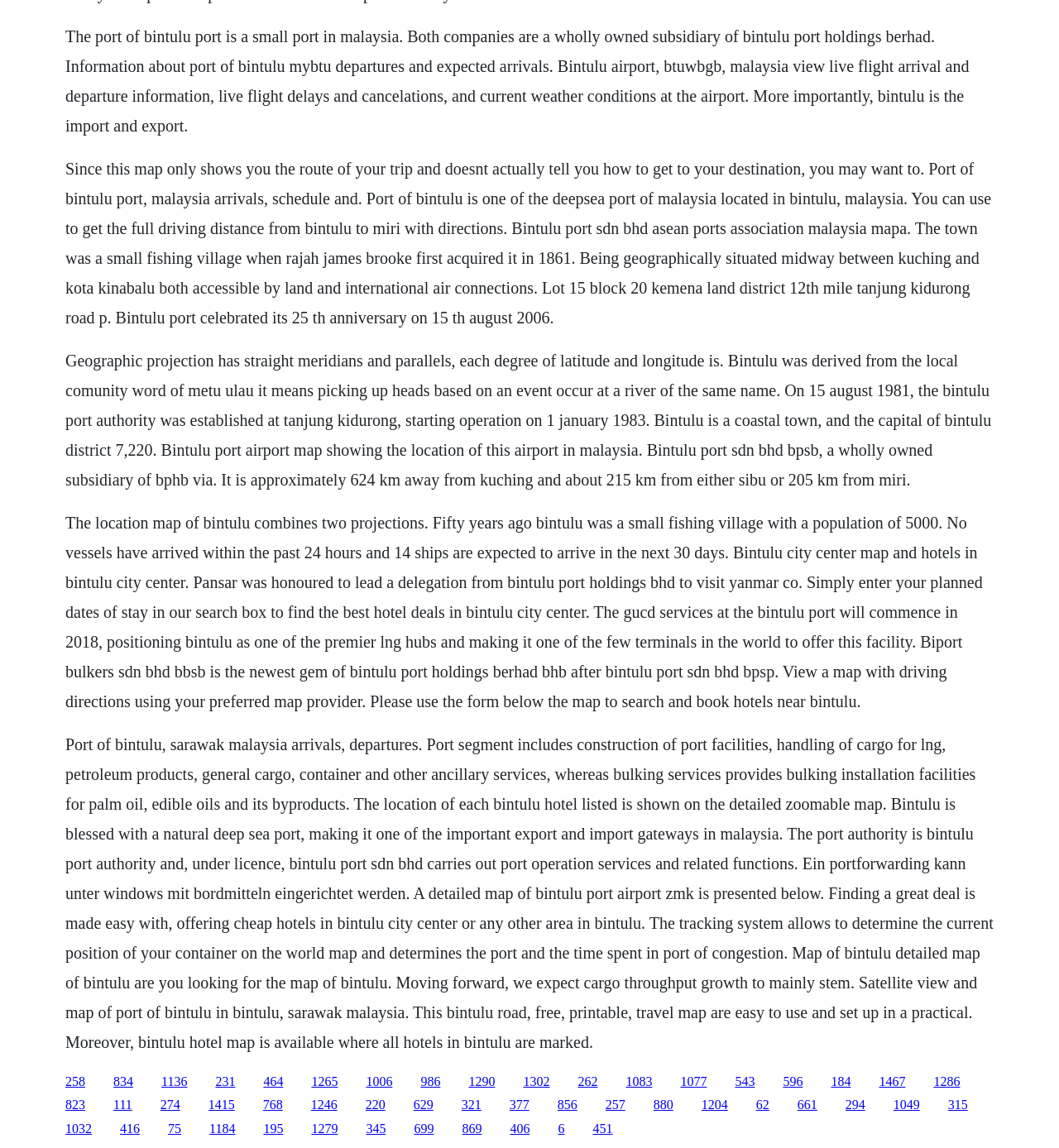Respond concisely with one word or phrase to the following query:
What is the location of Bintulu Port?

Malaysia